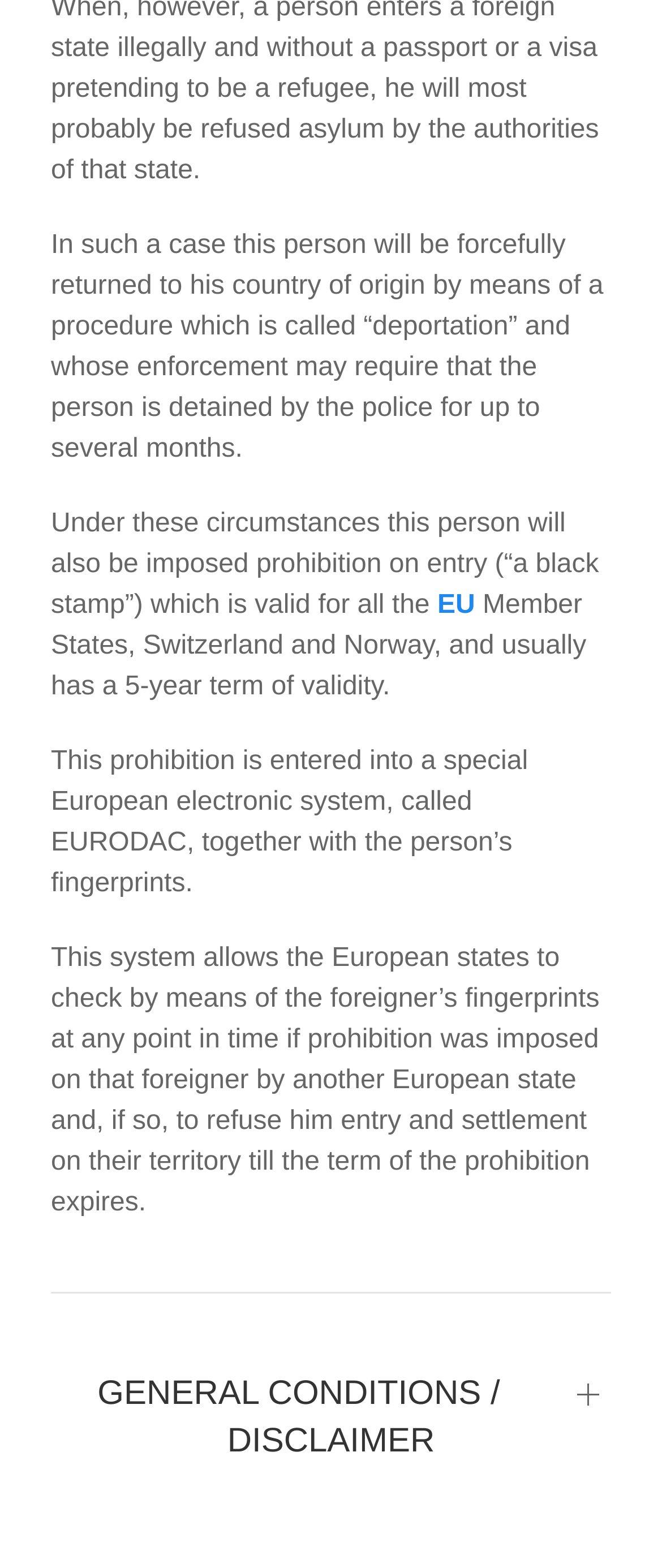Give the bounding box coordinates for the element described as: "EU".

[0.661, 0.377, 0.718, 0.396]